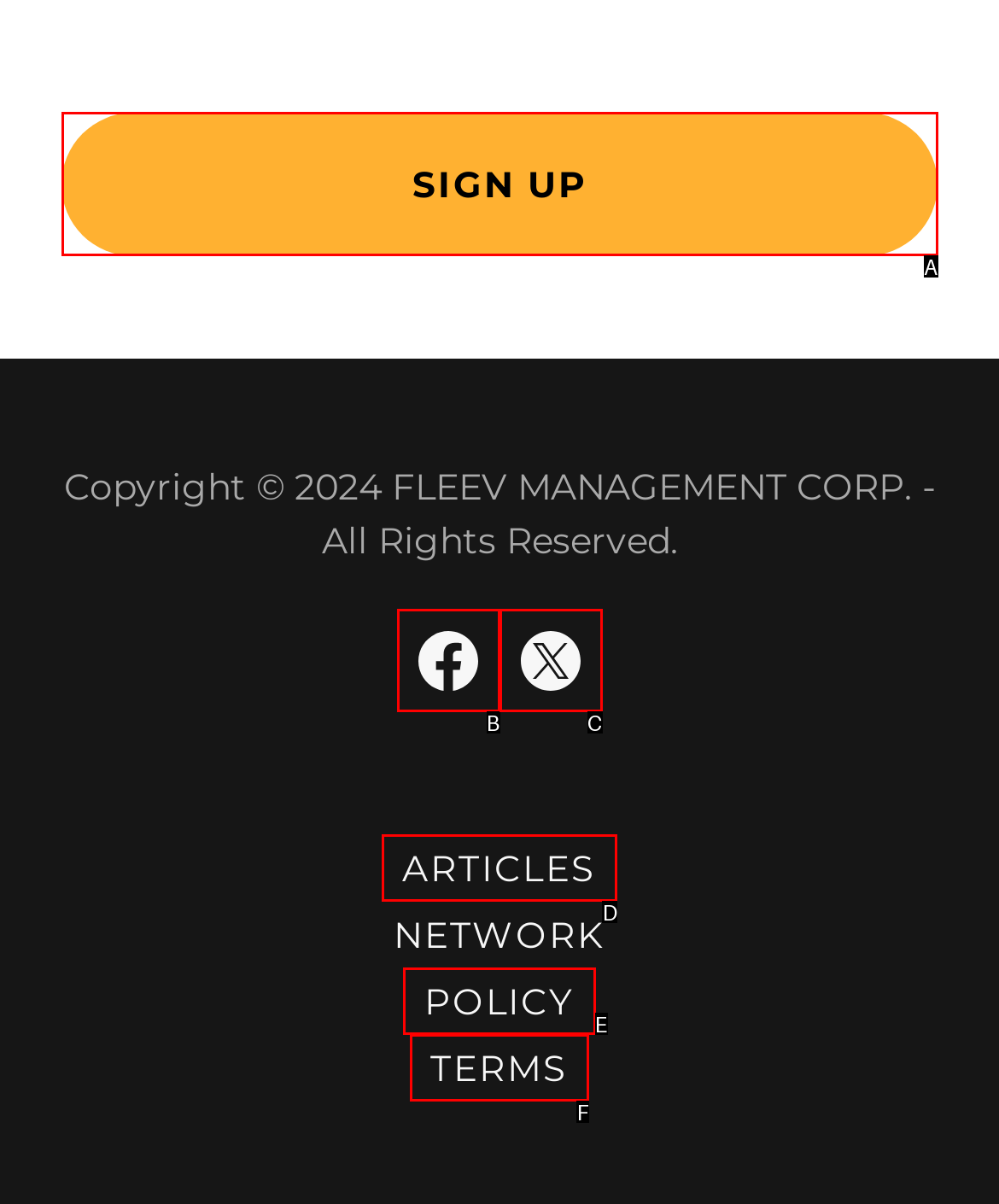Refer to the element description: aria-label="Twitter Social Link" and identify the matching HTML element. State your answer with the appropriate letter.

C